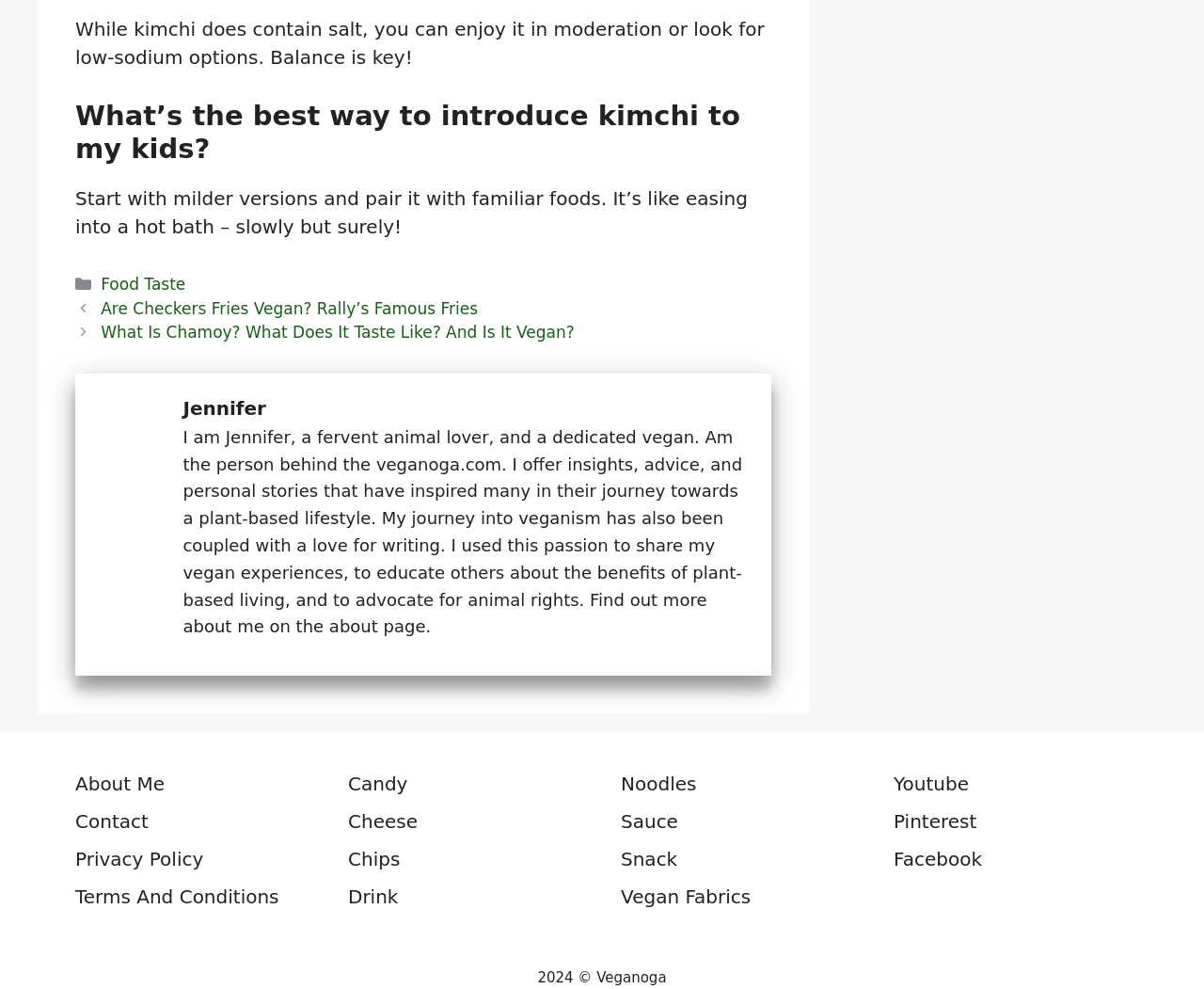Please answer the following question using a single word or phrase: 
What social media platforms is the author on?

Youtube, Pinterest, Facebook